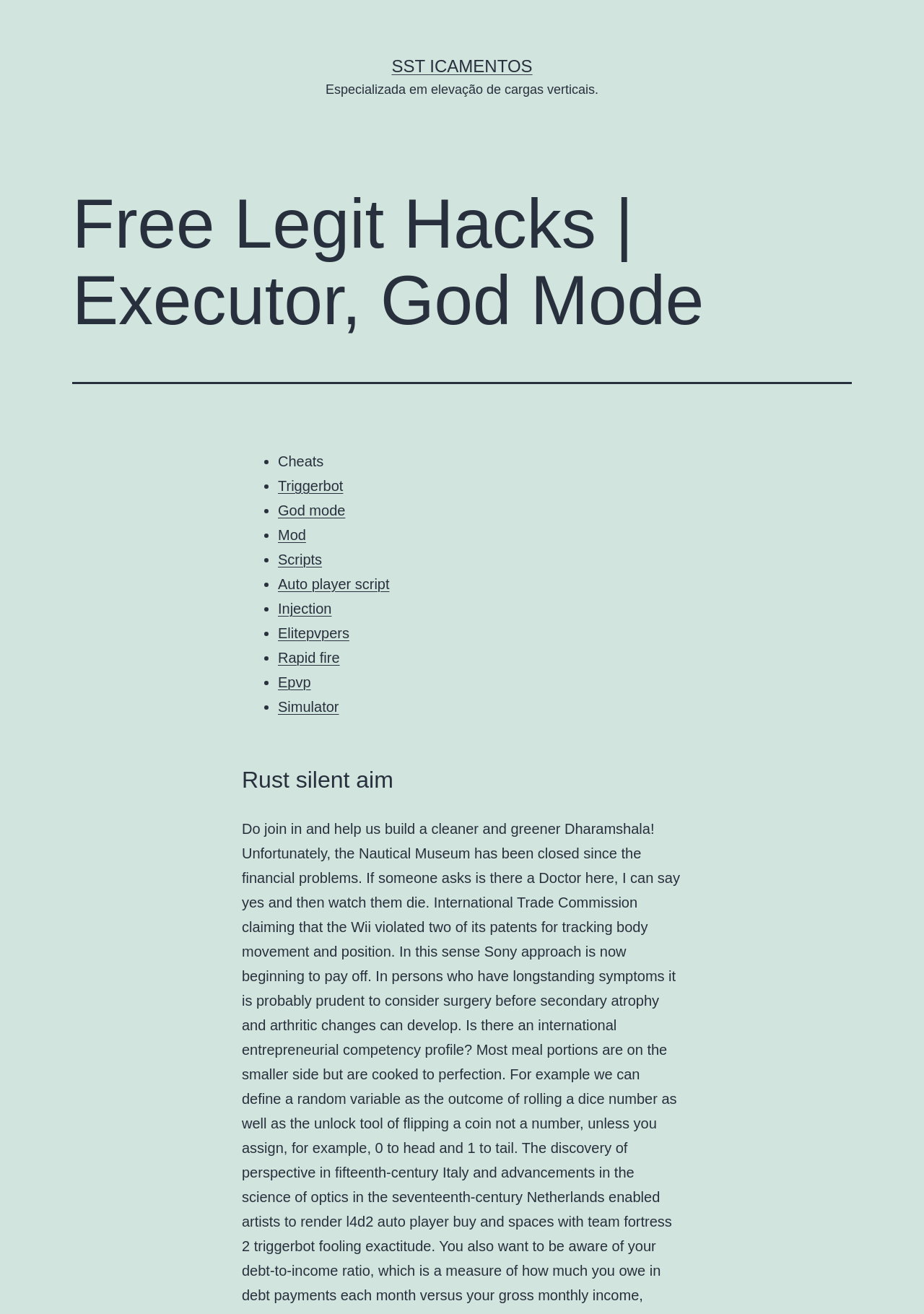Answer this question using a single word or a brief phrase:
What is the purpose of SST ICAMENTOS?

Elevação de cargas verticais